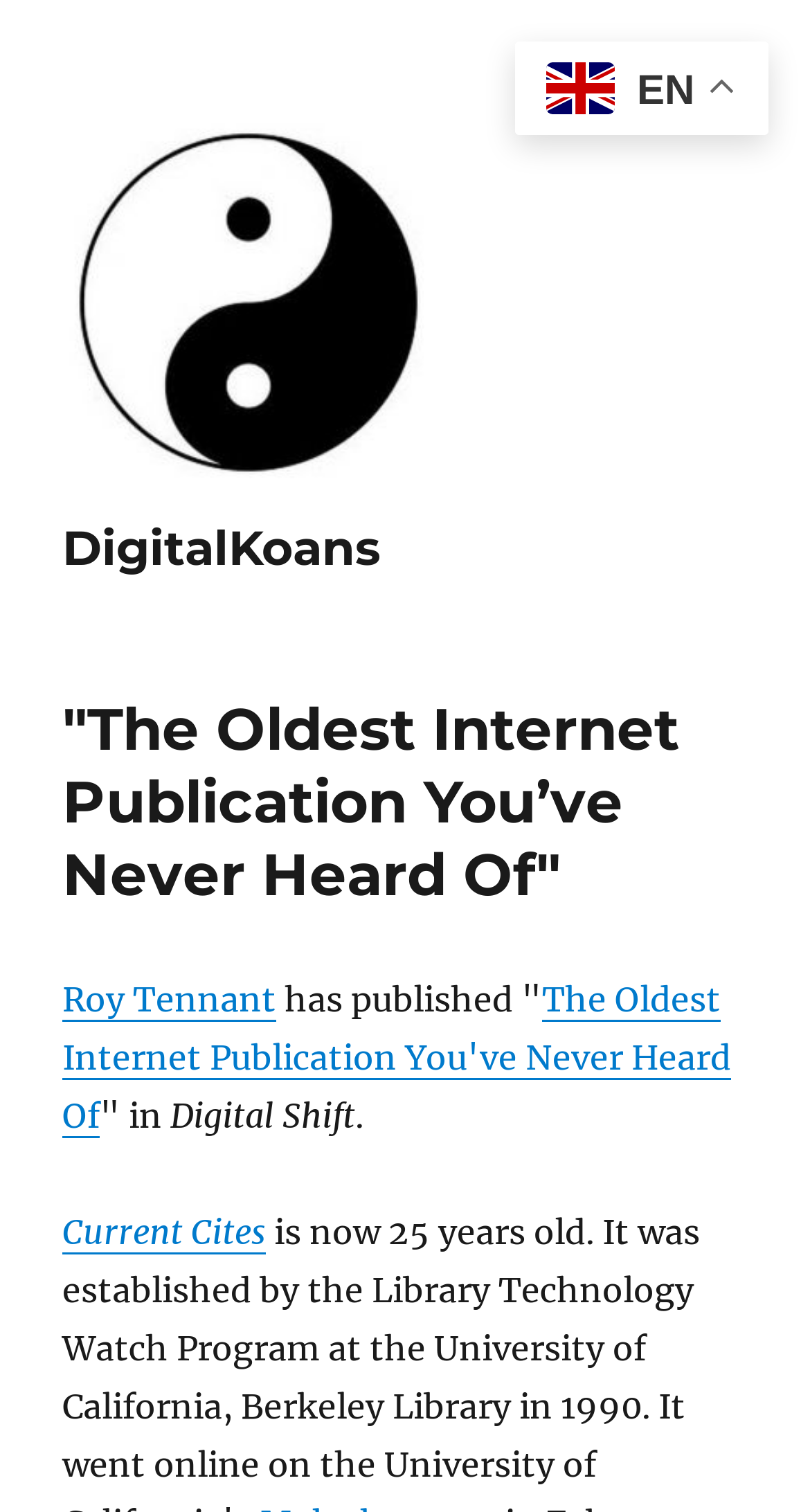Please find the bounding box for the following UI element description. Provide the coordinates in (top-left x, top-left y, bottom-right x, bottom-right y) format, with values between 0 and 1: Collectible Card Games

None